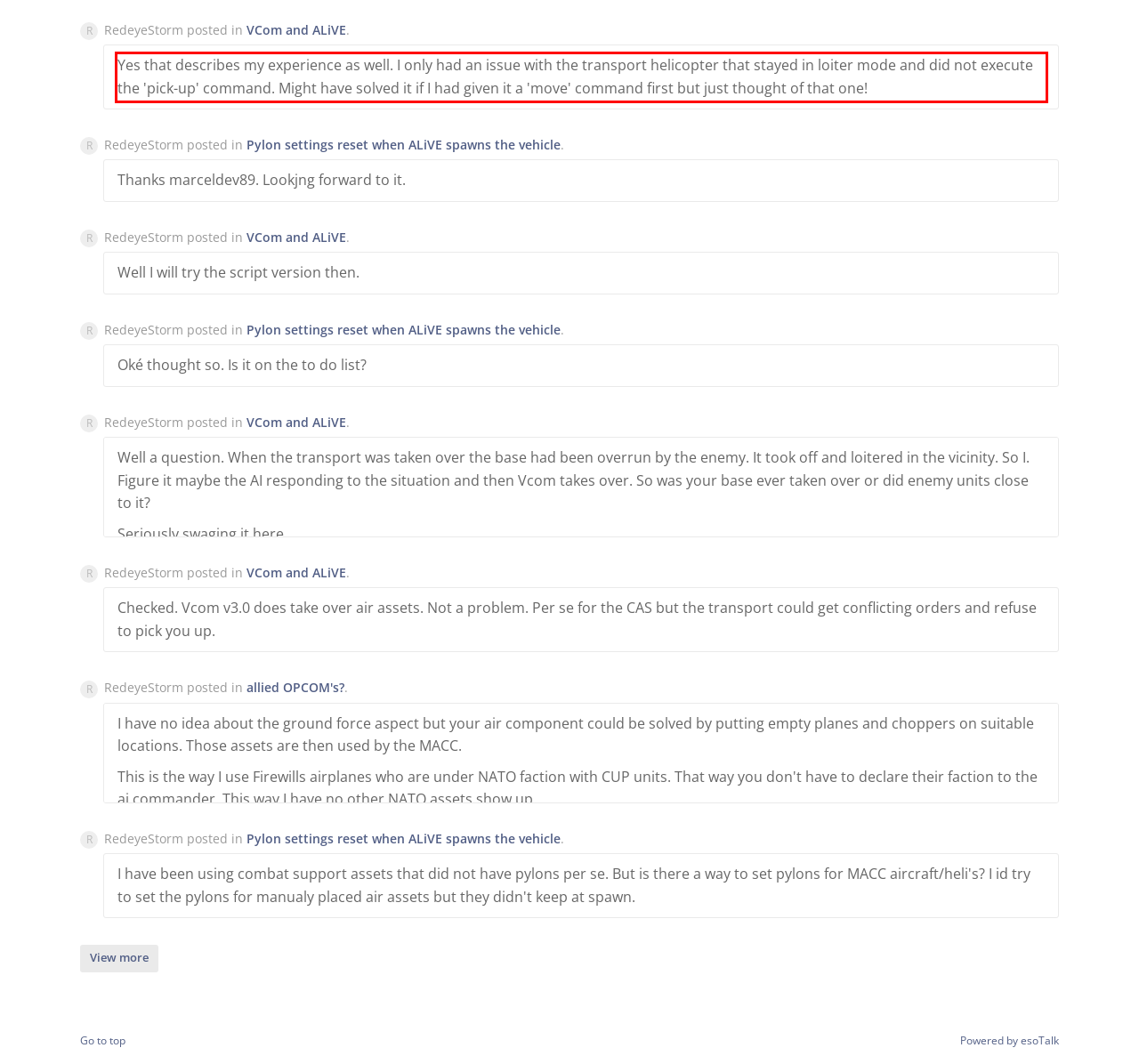Examine the screenshot of the webpage, locate the red bounding box, and generate the text contained within it.

Yes that describes my experience as well. I only had an issue with the transport helicopter that stayed in loiter mode and did not execute the 'pick-up' command. Might have solved it if I had given it a 'move' command first but just thought of that one!